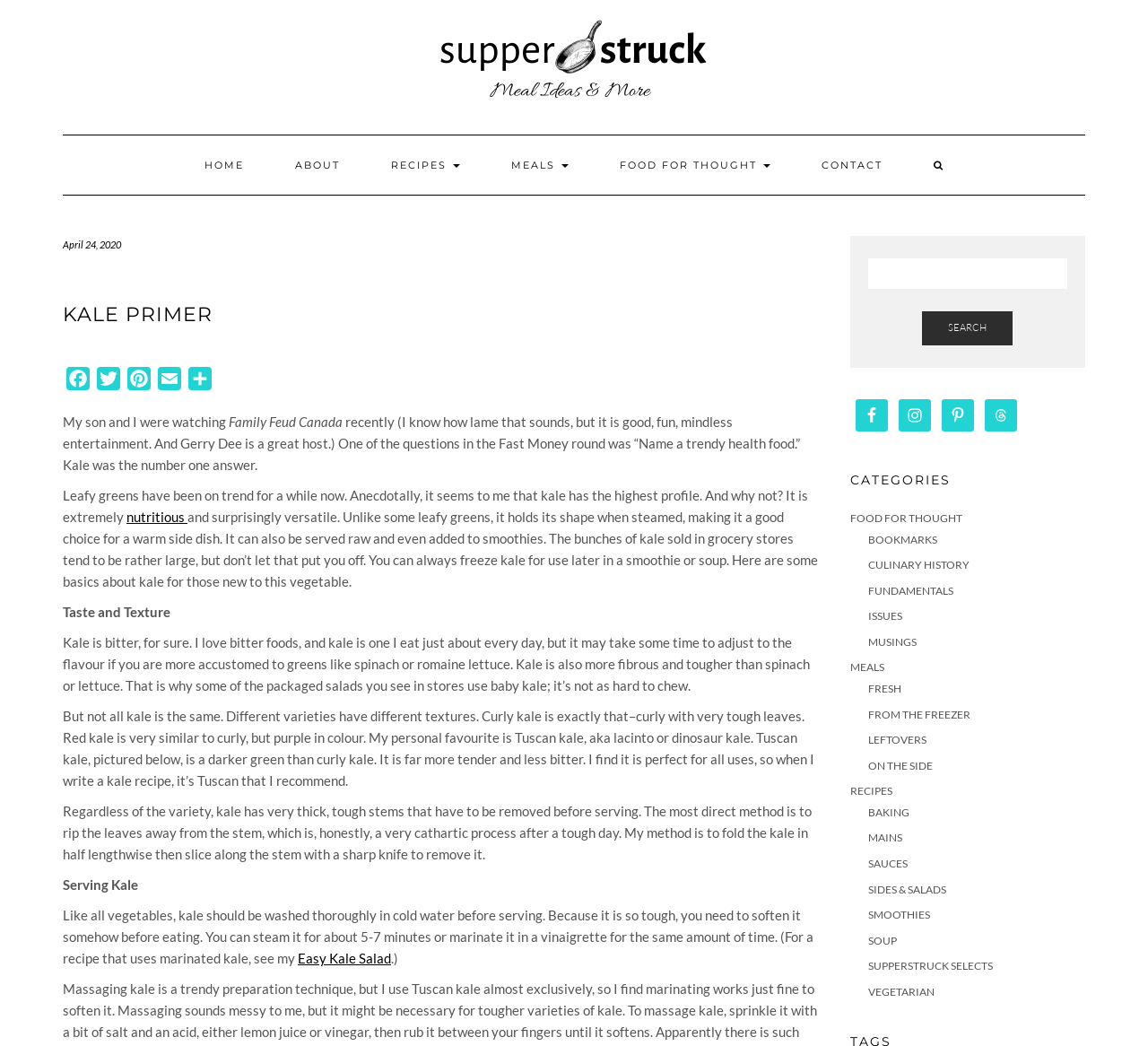Using the element description: "Sauces", determine the bounding box coordinates for the specified UI element. The coordinates should be four float numbers between 0 and 1, [left, top, right, bottom].

[0.756, 0.819, 0.79, 0.832]